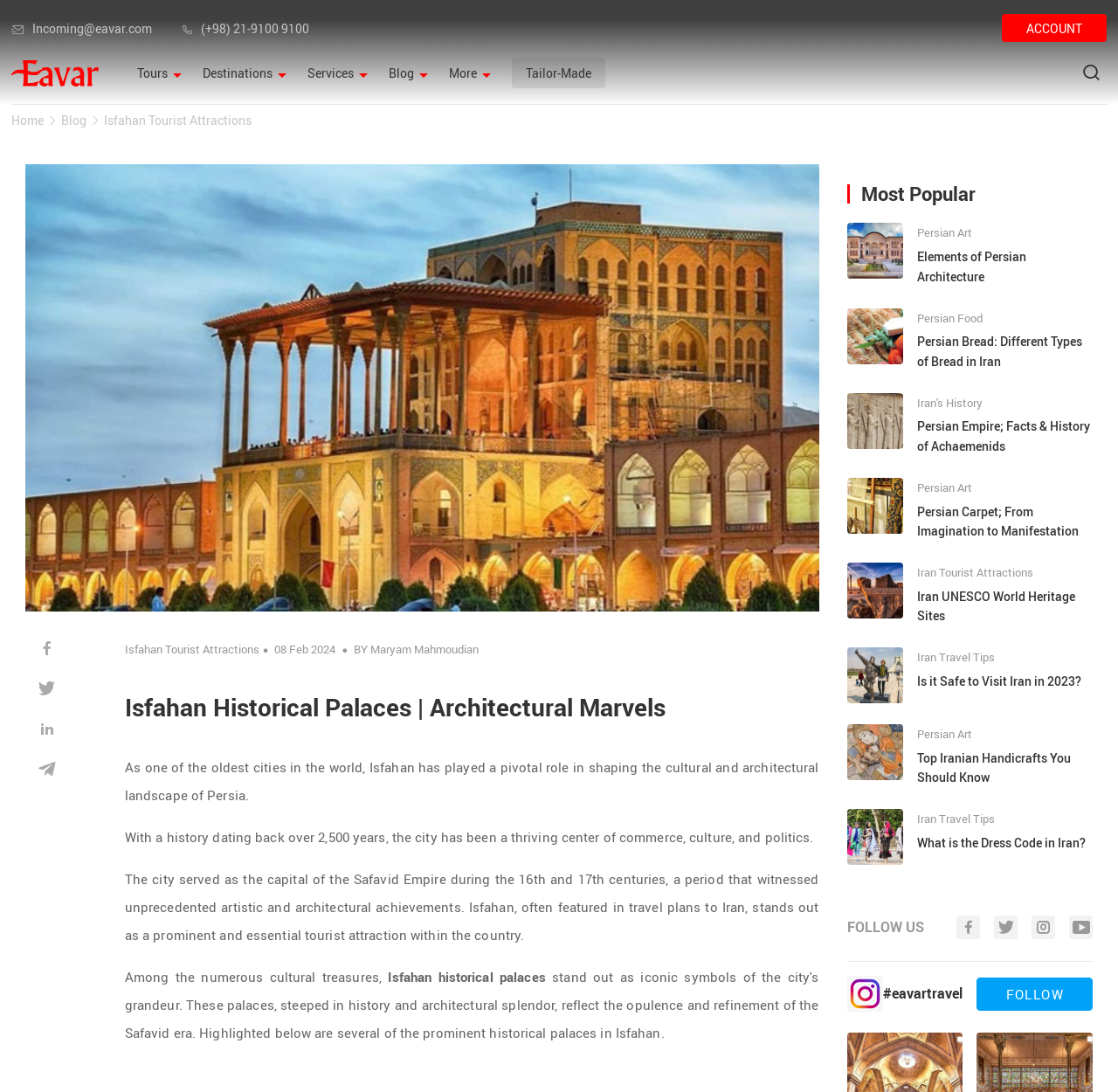Provide a brief response in the form of a single word or phrase:
What is the topic of the article?

Isfahan Historical Palaces